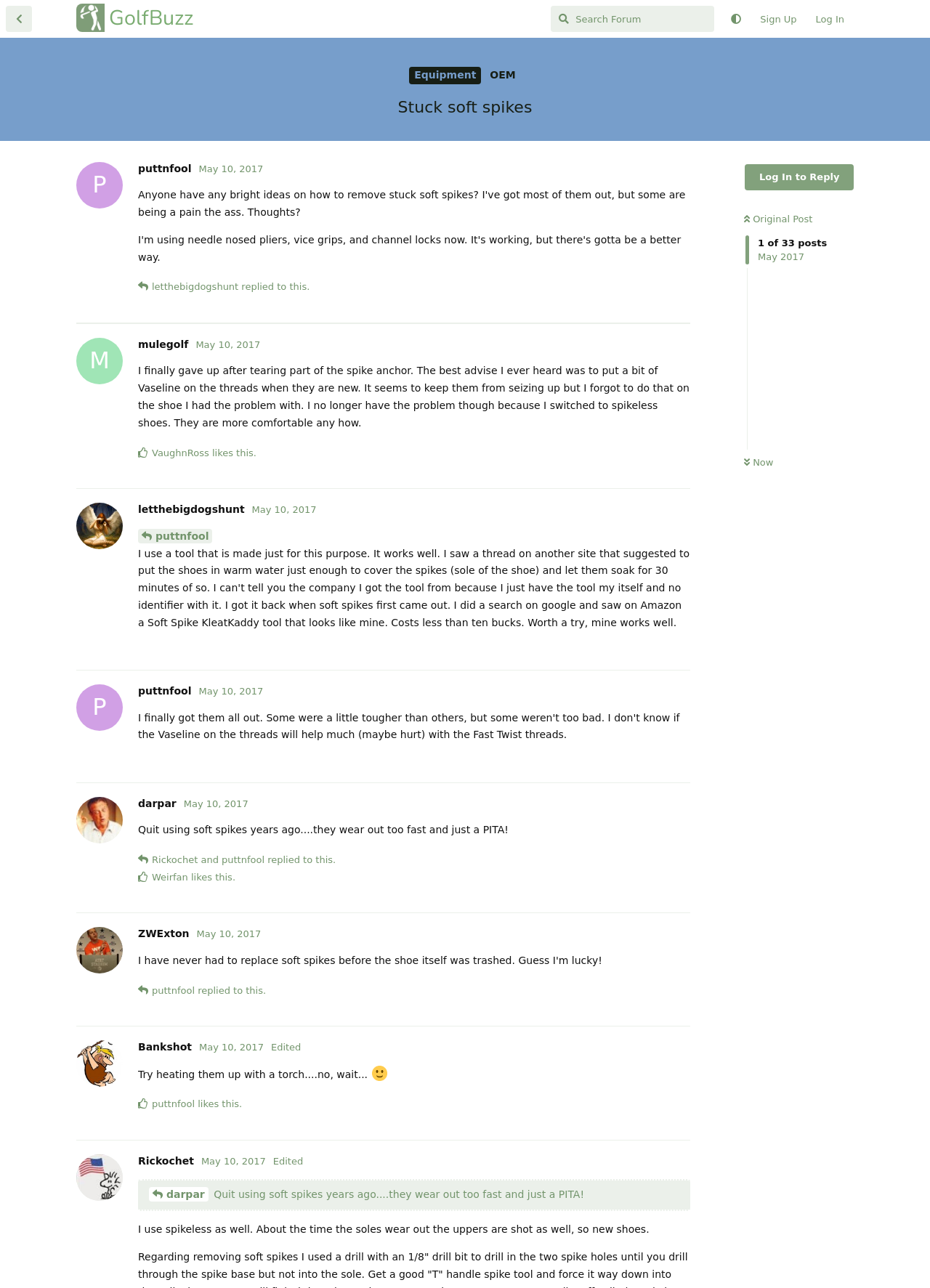Mark the bounding box of the element that matches the following description: "Women's Sports at UNB".

None